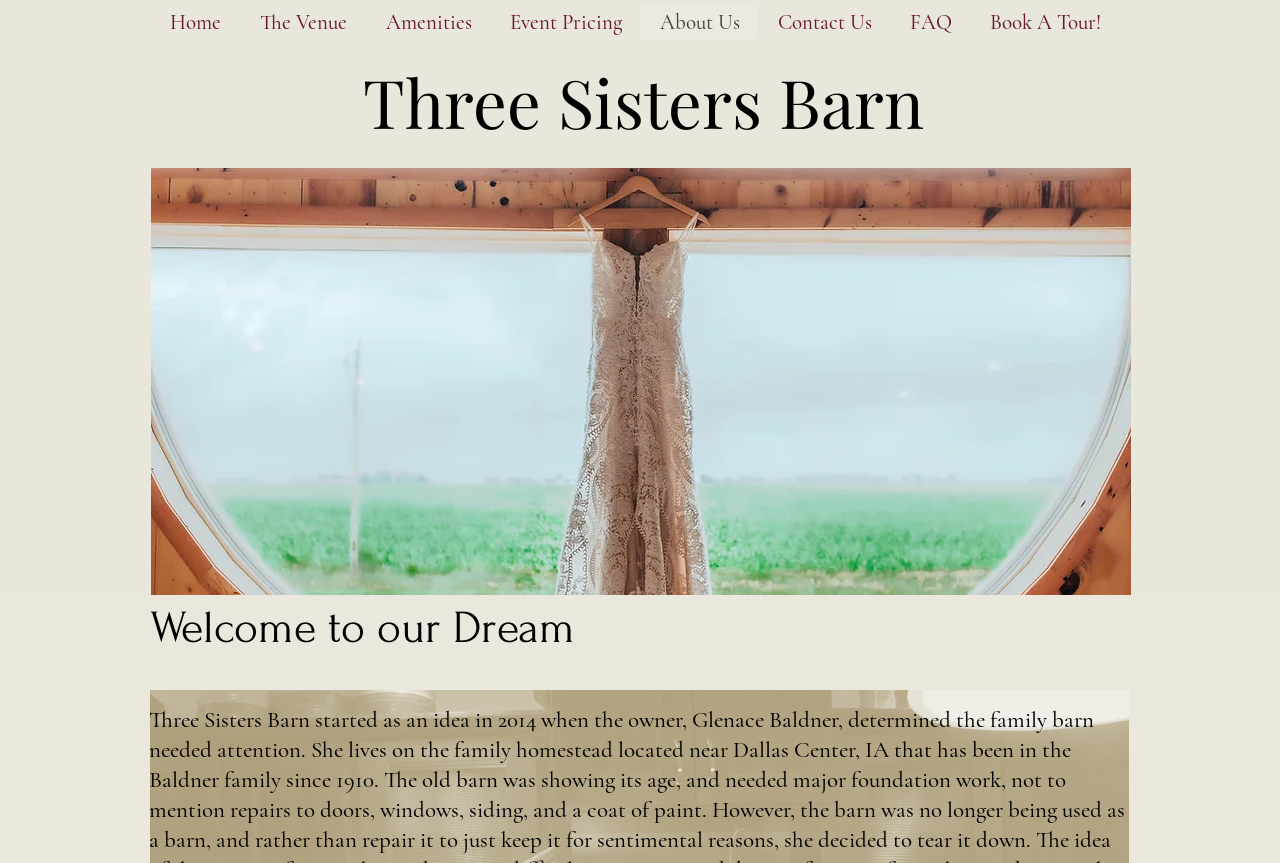Predict the bounding box coordinates for the UI element described as: "Amenities". The coordinates should be four float numbers between 0 and 1, presented as [left, top, right, bottom].

[0.286, 0.007, 0.383, 0.045]